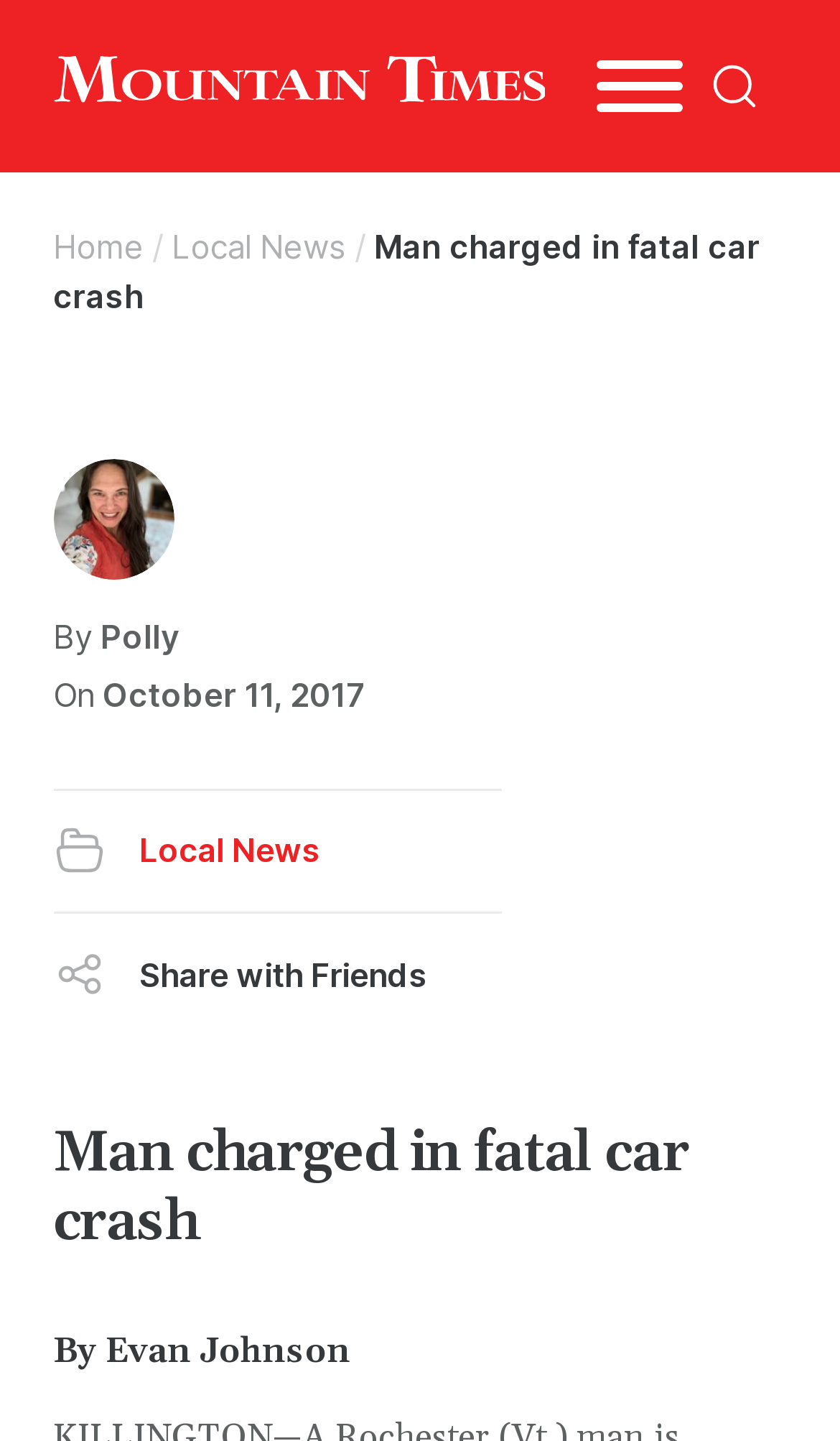Determine the bounding box coordinates of the target area to click to execute the following instruction: "Share with friends."

[0.063, 0.635, 0.596, 0.718]